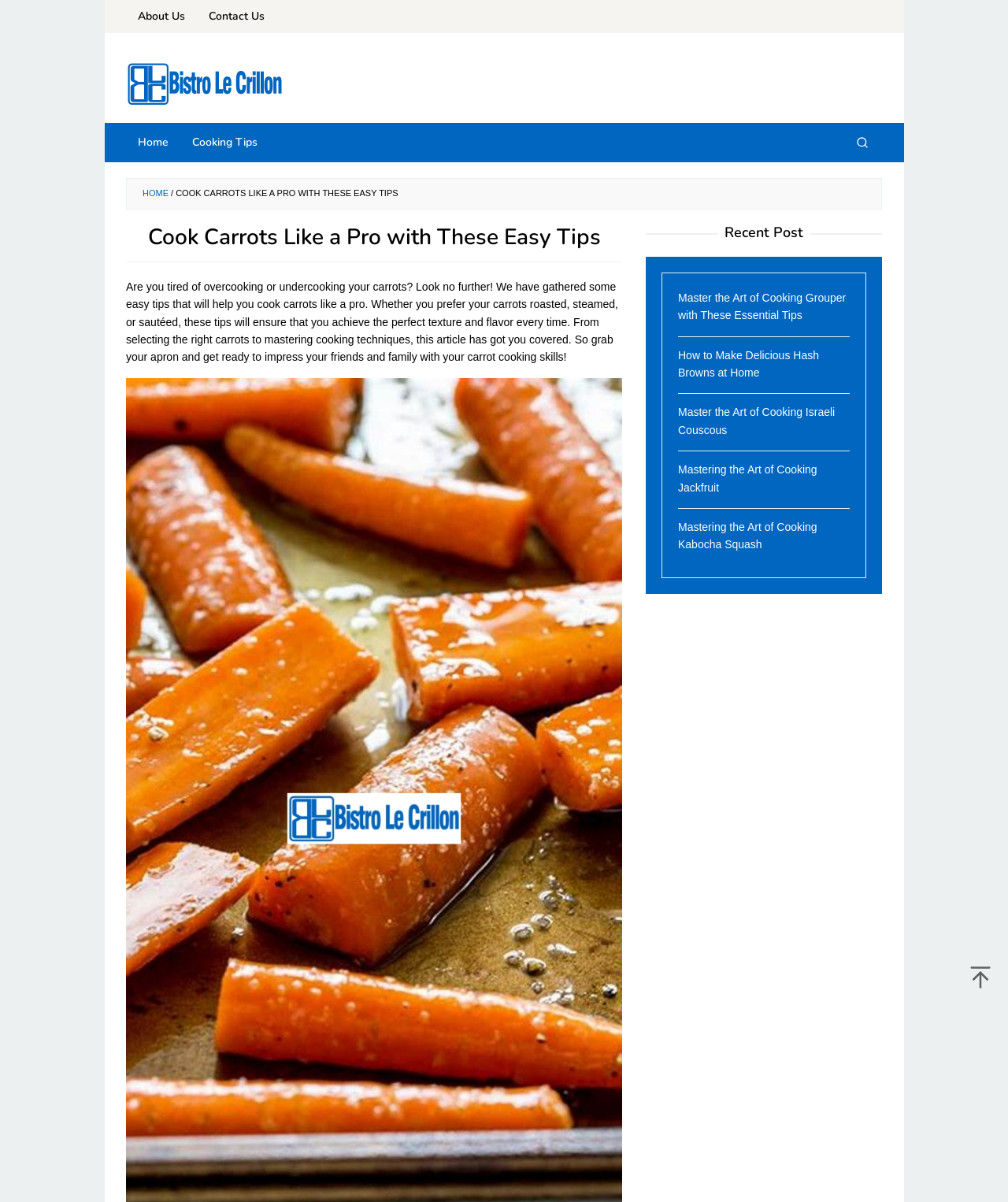Please give a short response to the question using one word or a phrase:
What is the title of the first recent post?

Master the Art of Cooking Grouper